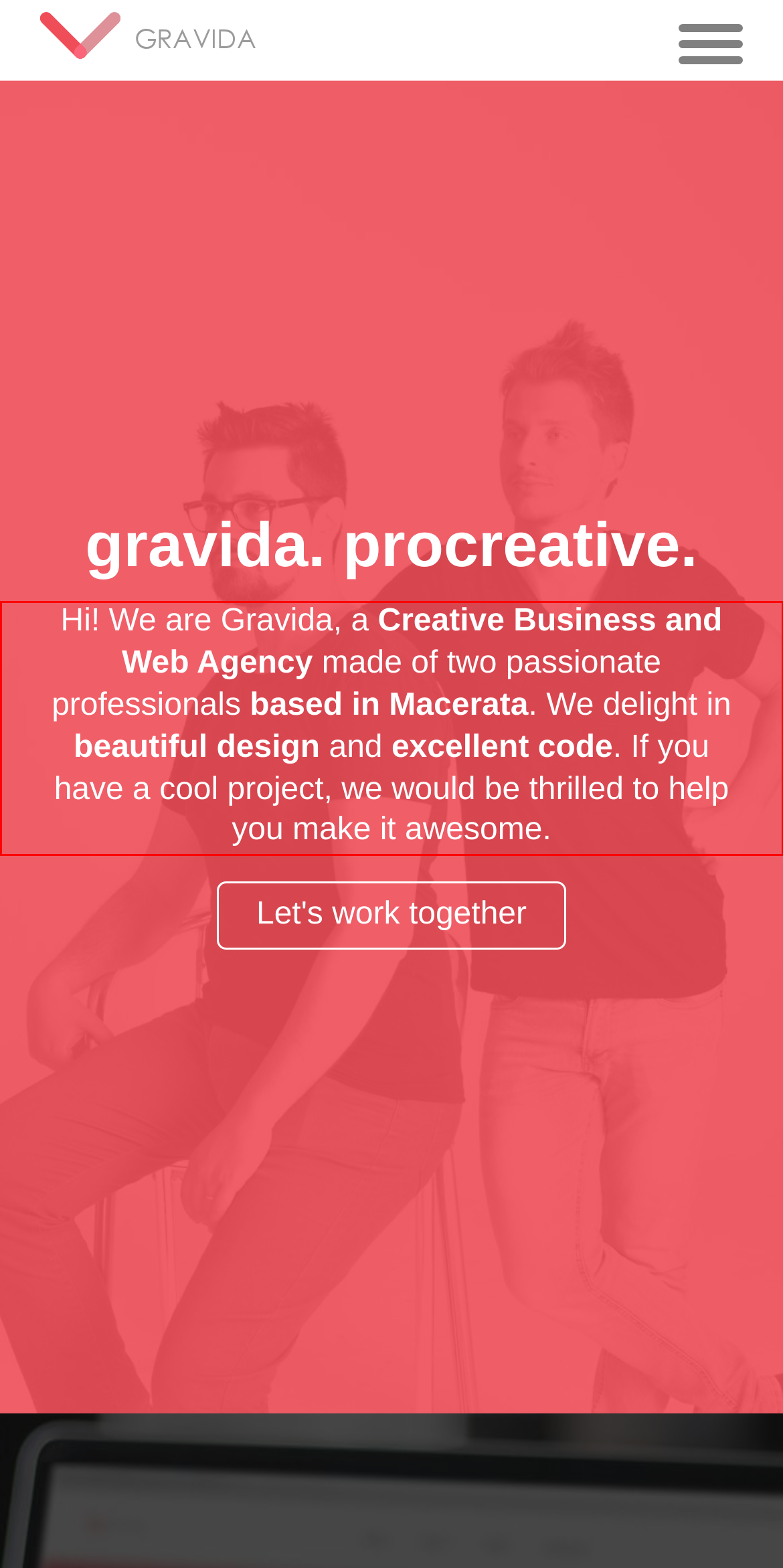Within the screenshot of the webpage, locate the red bounding box and use OCR to identify and provide the text content inside it.

Hi! We are Gravida, a Creative Business and Web Agency made of two passionate professionals based in Macerata. We delight in beautiful design and excellent code. If you have a cool project, we would be thrilled to help you make it awesome.